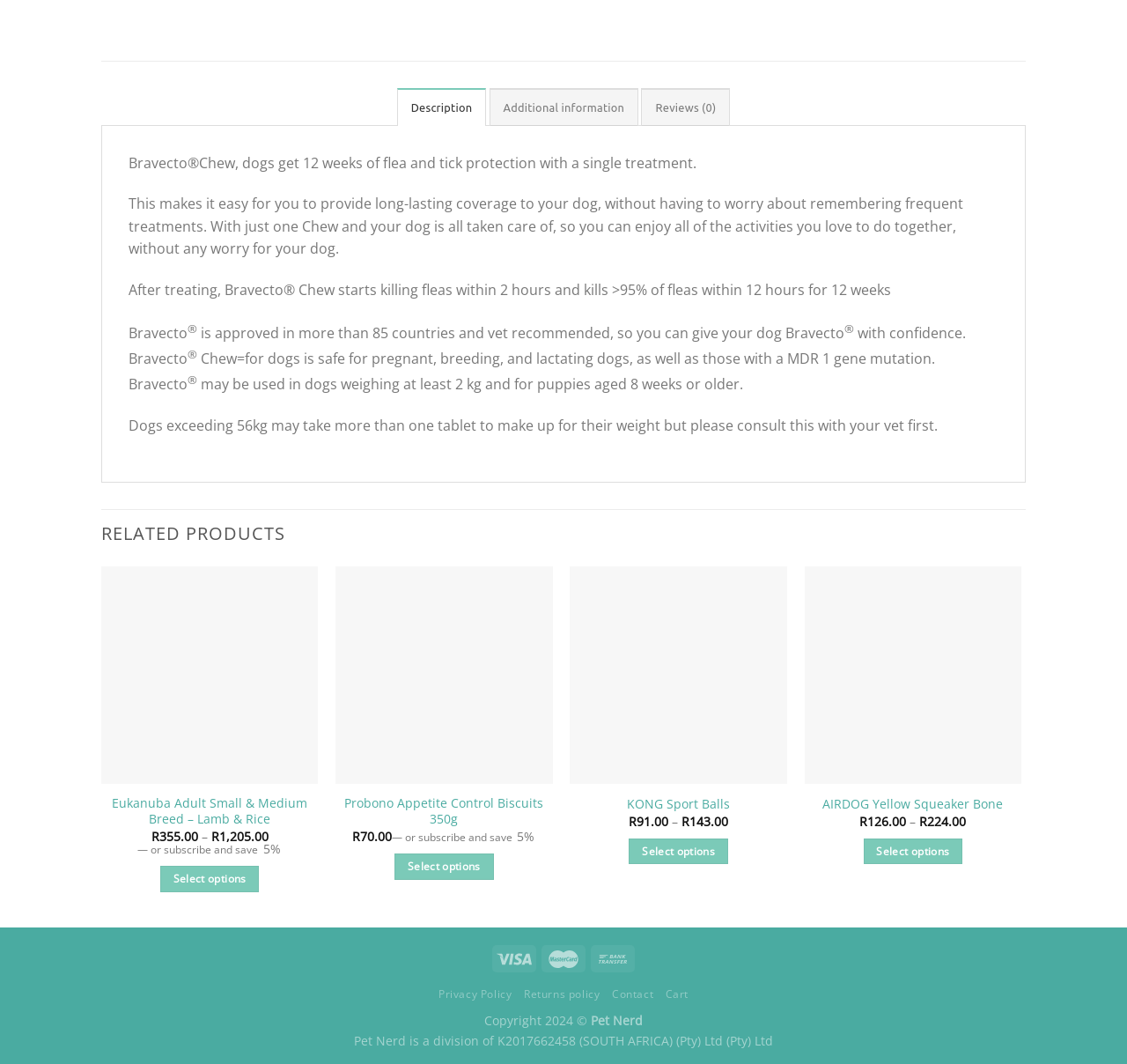Could you determine the bounding box coordinates of the clickable element to complete the instruction: "Add 'Eukanuba Adult Small & Medium Breed – Lamb & Rice' to Wishlist"? Provide the coordinates as four float numbers between 0 and 1, i.e., [left, top, right, bottom].

[0.249, 0.541, 0.273, 0.566]